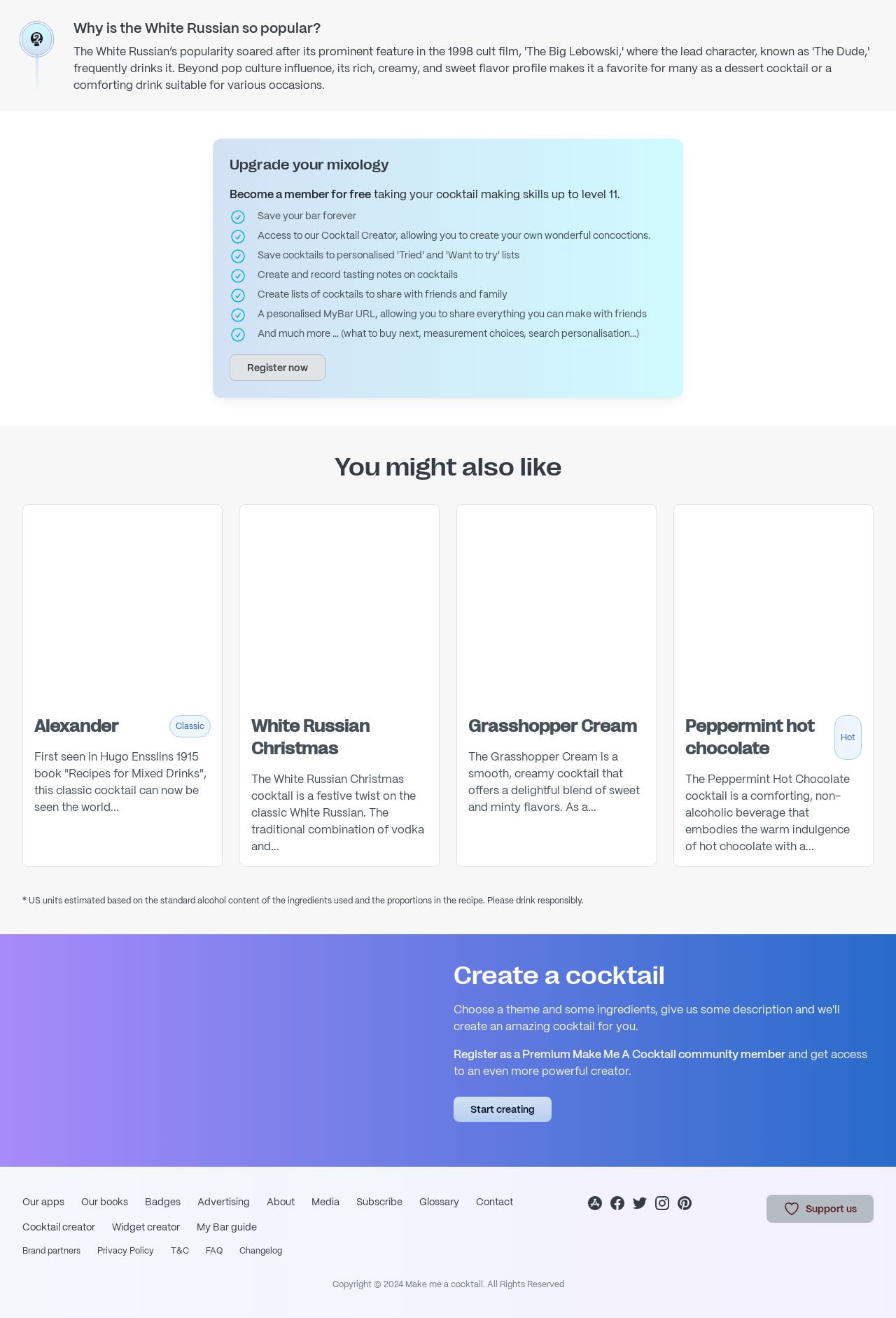Determine the bounding box coordinates of the section to be clicked to follow the instruction: "Create a cocktail". The coordinates should be given as four float numbers between 0 and 1, formatted as [left, top, right, bottom].

[0.506, 0.73, 0.975, 0.751]